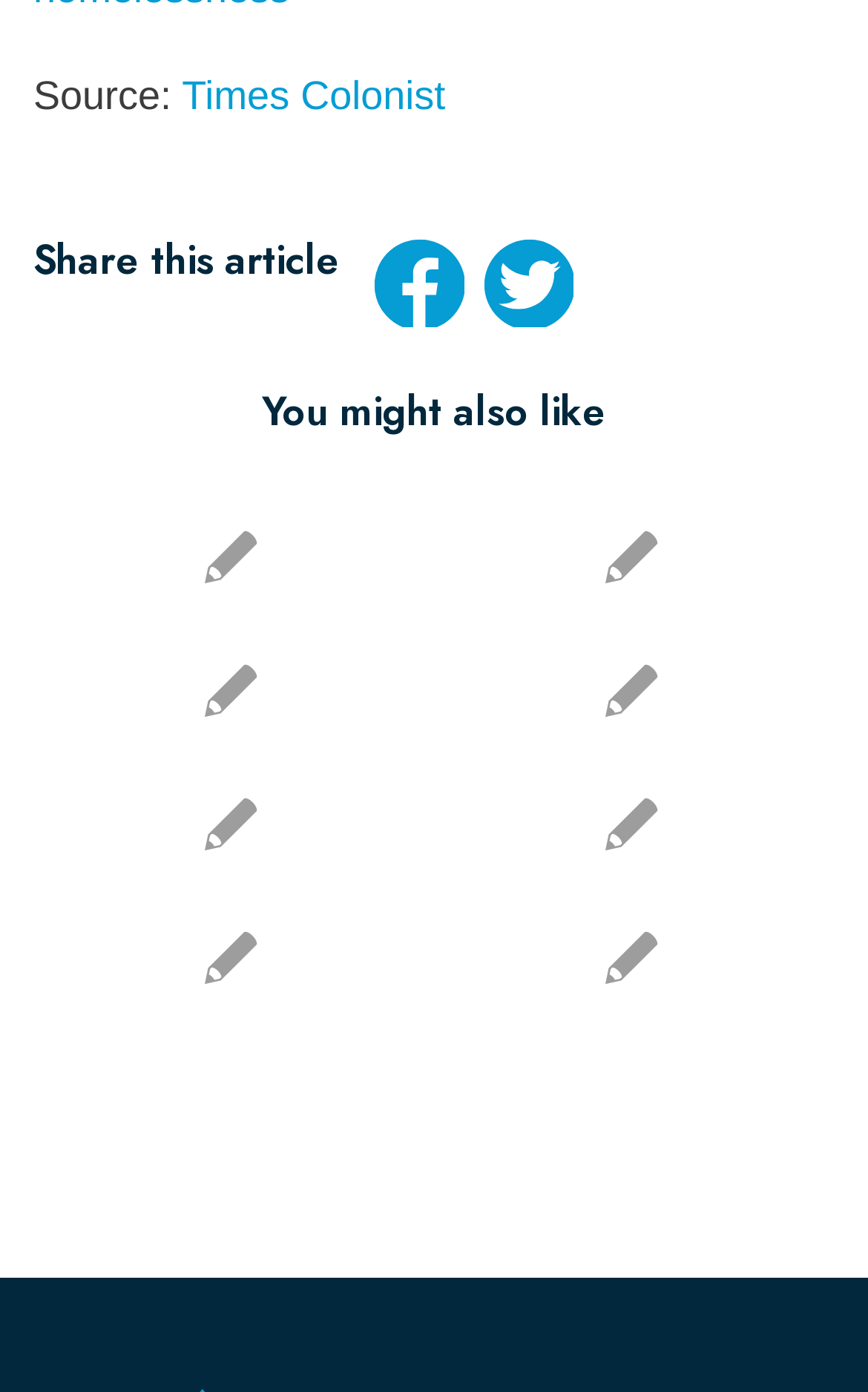Please determine the bounding box coordinates of the area that needs to be clicked to complete this task: 'Share on Facebook'. The coordinates must be four float numbers between 0 and 1, formatted as [left, top, right, bottom].

[0.431, 0.171, 0.533, 0.235]